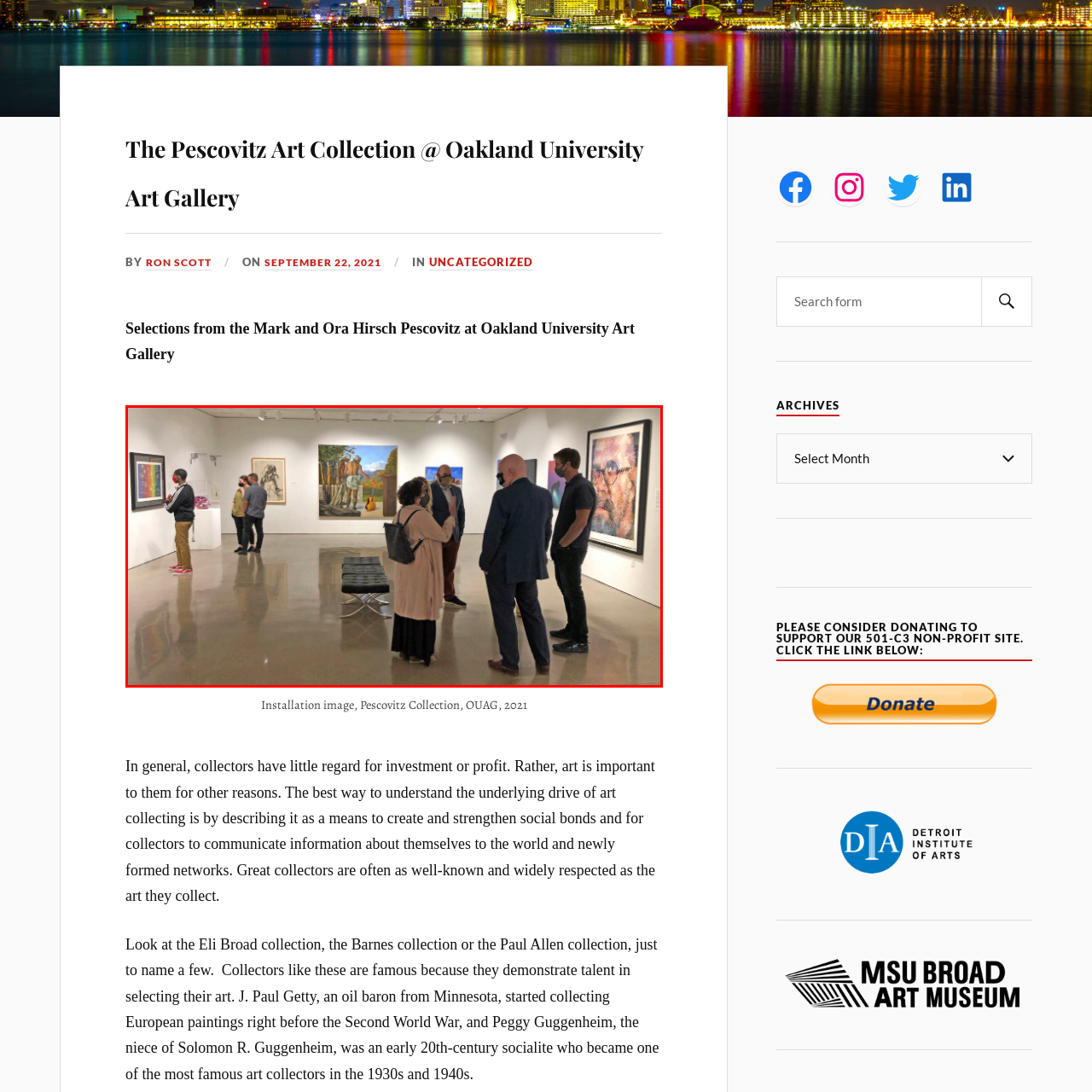Are the attendees wearing masks?  
Observe the image highlighted by the red bounding box and supply a detailed response derived from the visual information in the image.

The caption states that 'a diverse group of attendees, some wearing masks, are gathered together, sharing thoughts as they view the artworks', which implies that not all attendees are wearing masks, but some of them are.